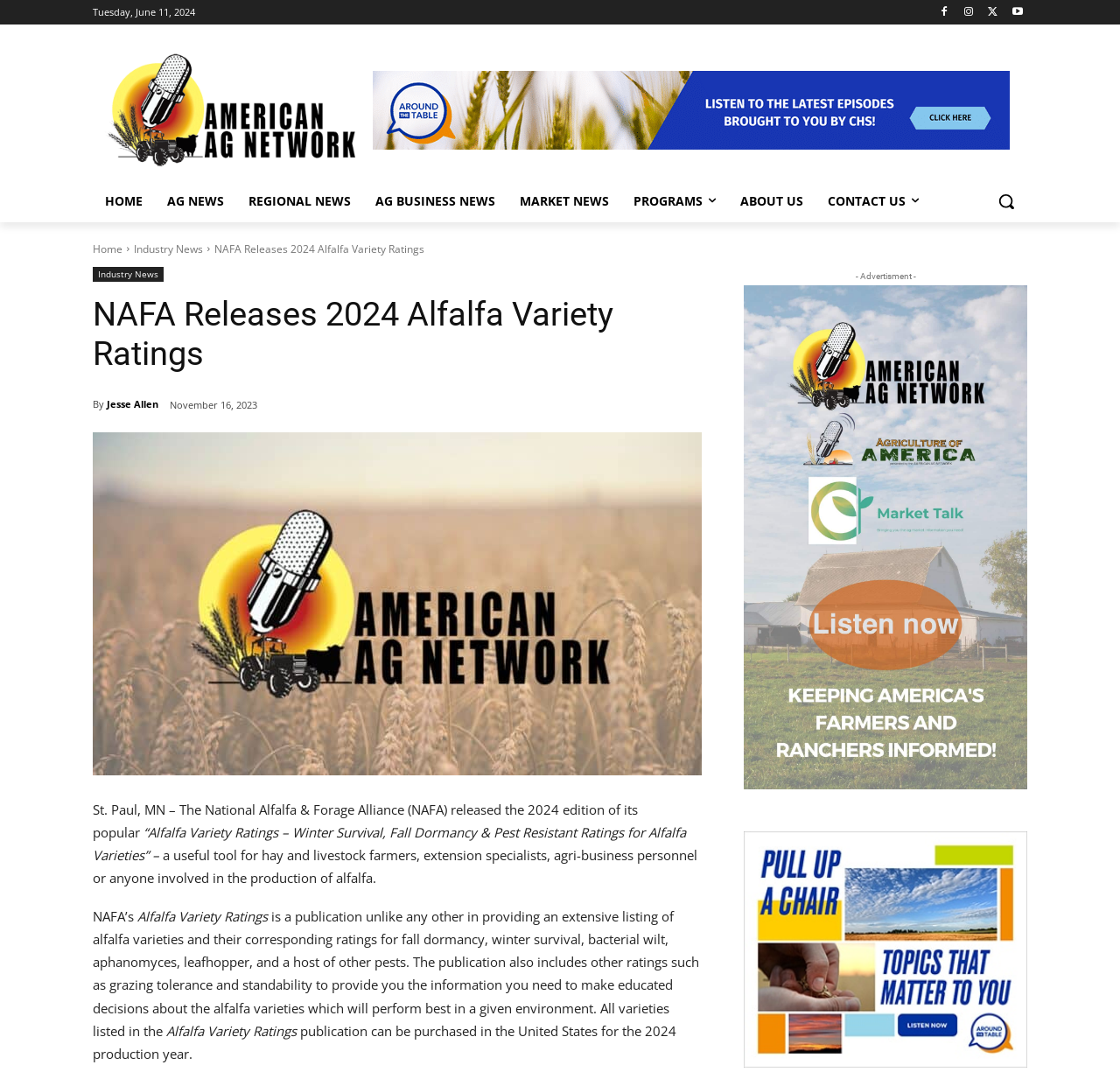Determine the bounding box coordinates of the region I should click to achieve the following instruction: "Read the article by Jesse Allen". Ensure the bounding box coordinates are four float numbers between 0 and 1, i.e., [left, top, right, bottom].

[0.095, 0.363, 0.141, 0.387]